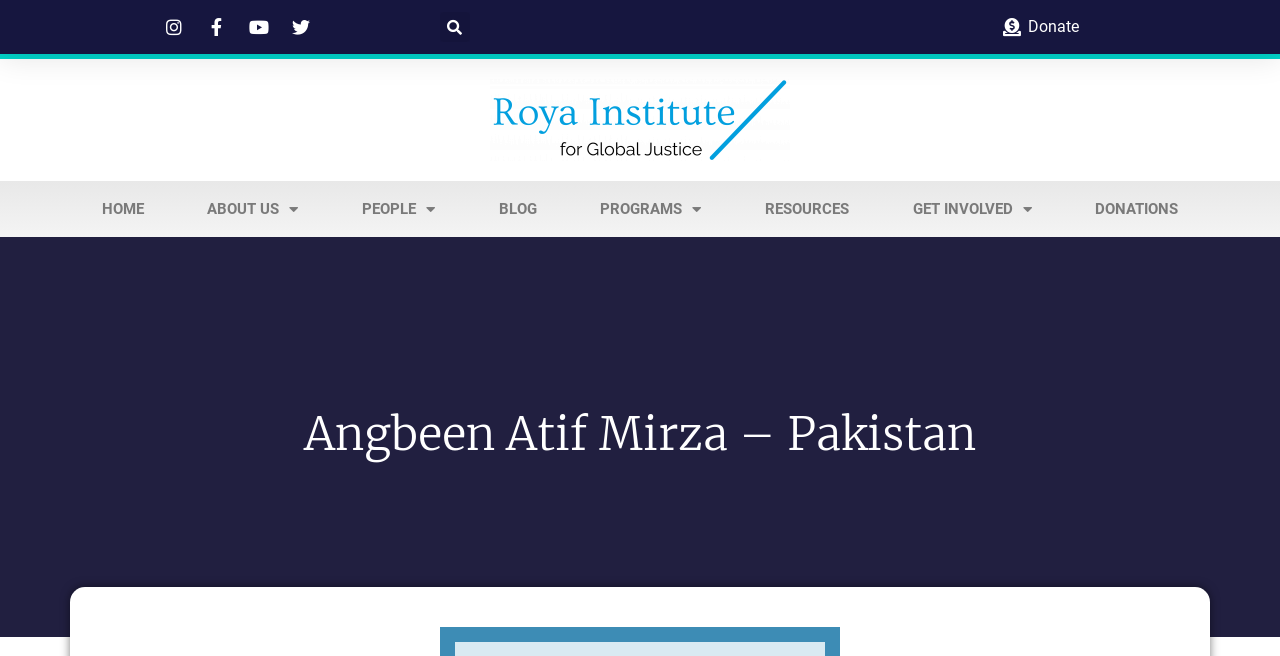Extract the bounding box of the UI element described as: "Home".

[0.055, 0.276, 0.137, 0.361]